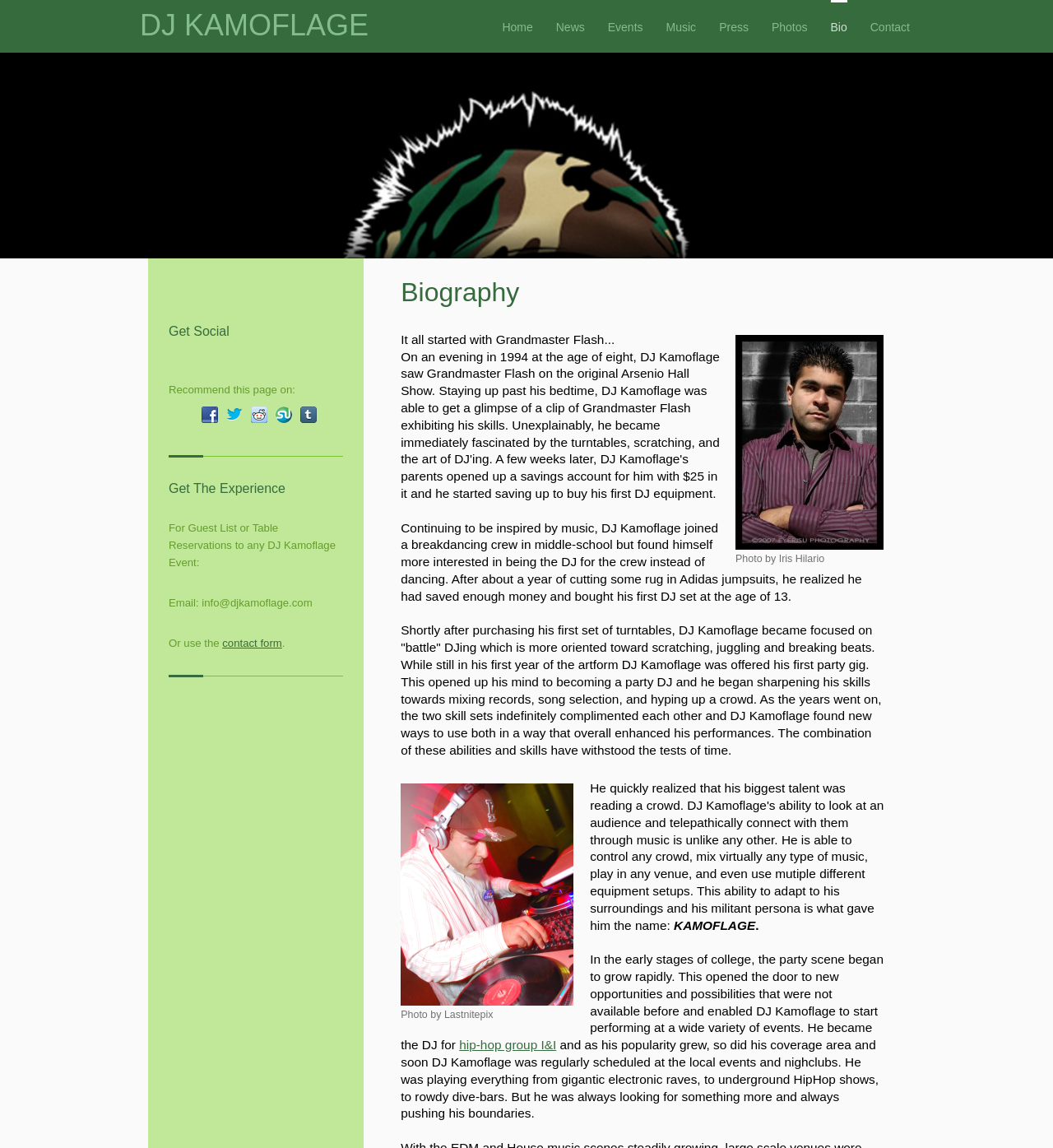Find and indicate the bounding box coordinates of the region you should select to follow the given instruction: "Click on the 'Home' link".

[0.477, 0.0, 0.506, 0.046]